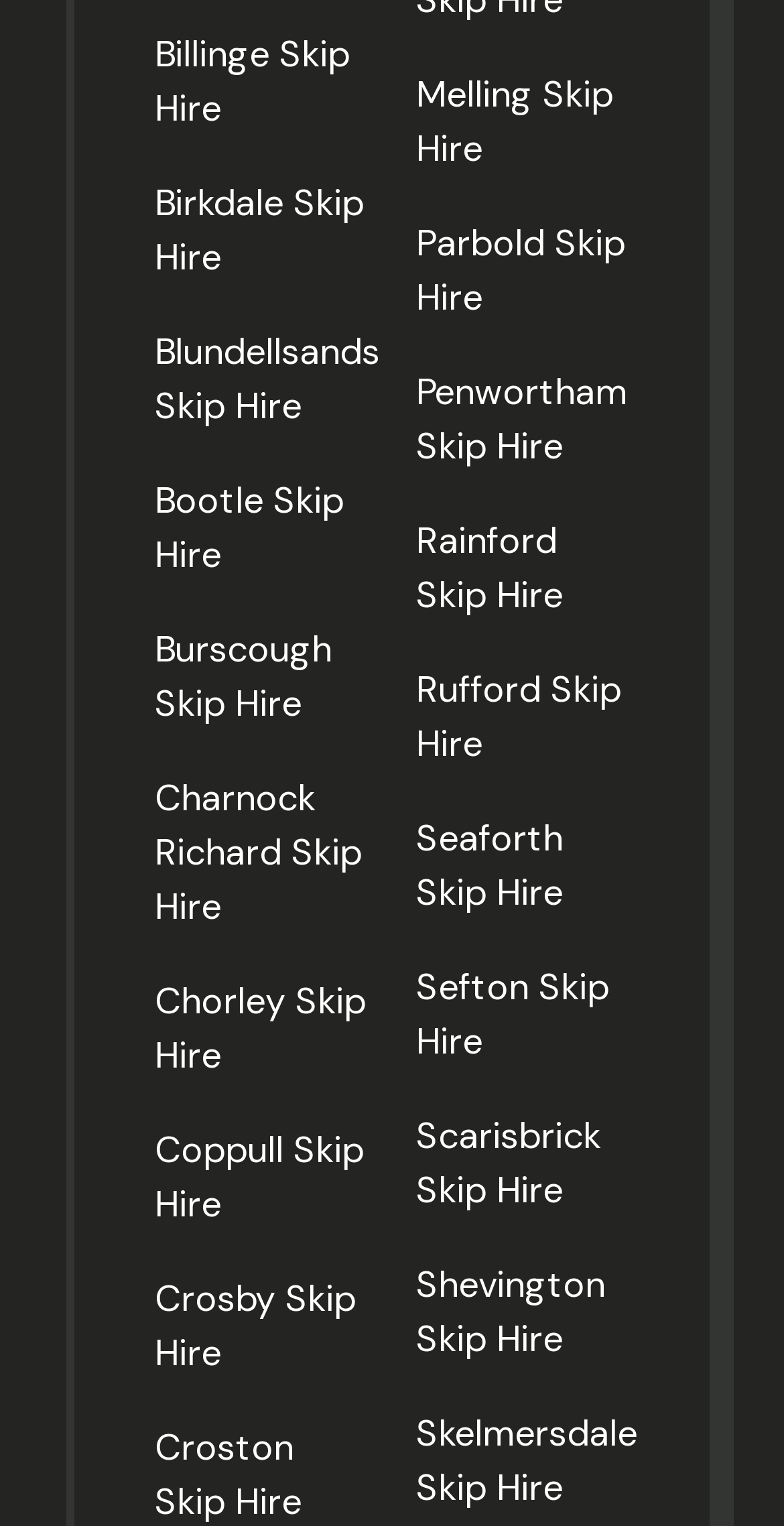What is the location listed below Chorley?
Look at the image and construct a detailed response to the question.

By examining the vertical positions of the links based on their y1, y2 coordinates, we can determine that the link 'Coppull Skip Hire' is listed below 'Chorley Skip Hire', which means Coppull is the location listed below Chorley.